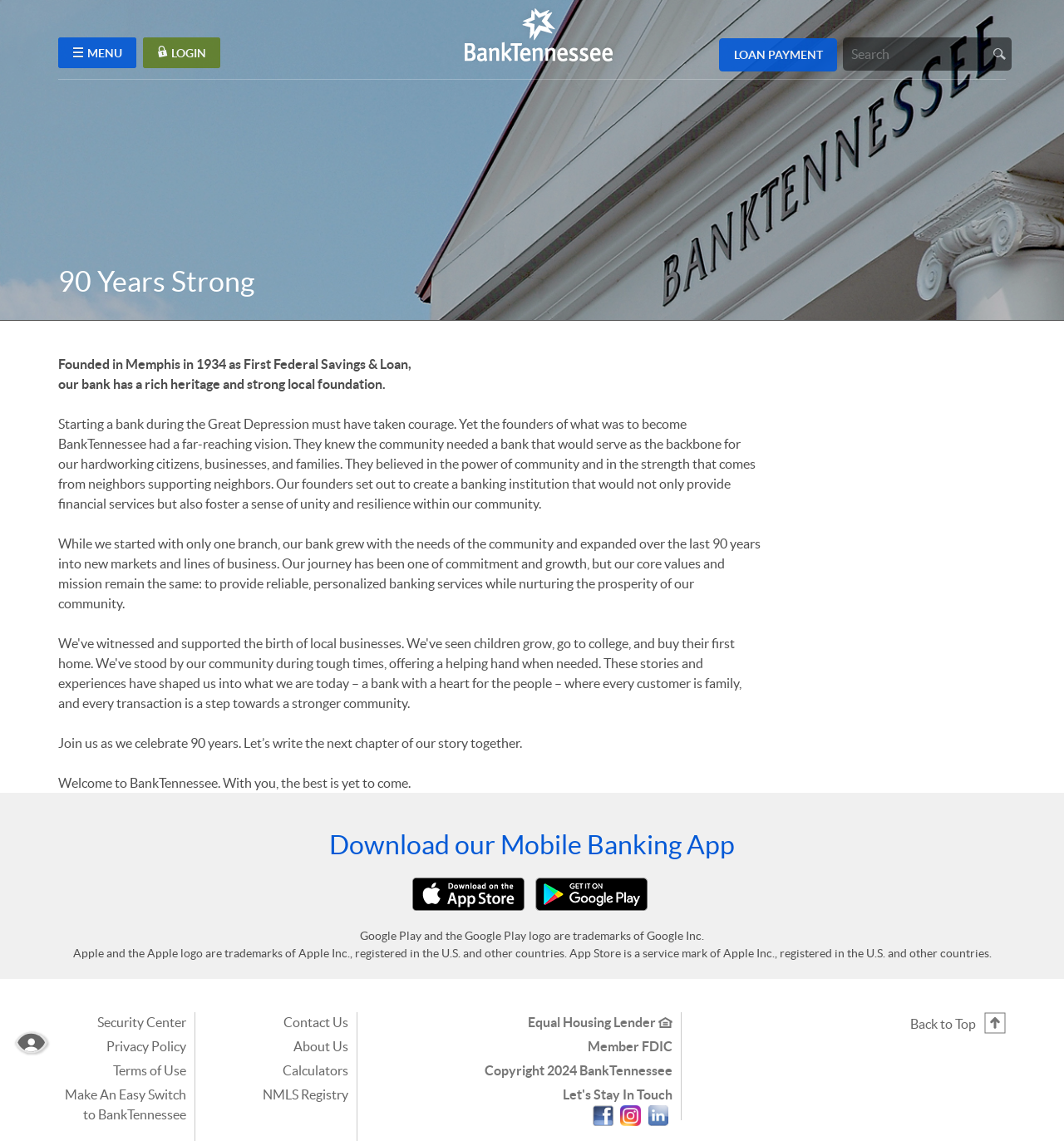Please identify the coordinates of the bounding box for the clickable region that will accomplish this instruction: "Download the Mobile Banking App on the App Store".

[0.388, 0.776, 0.493, 0.789]